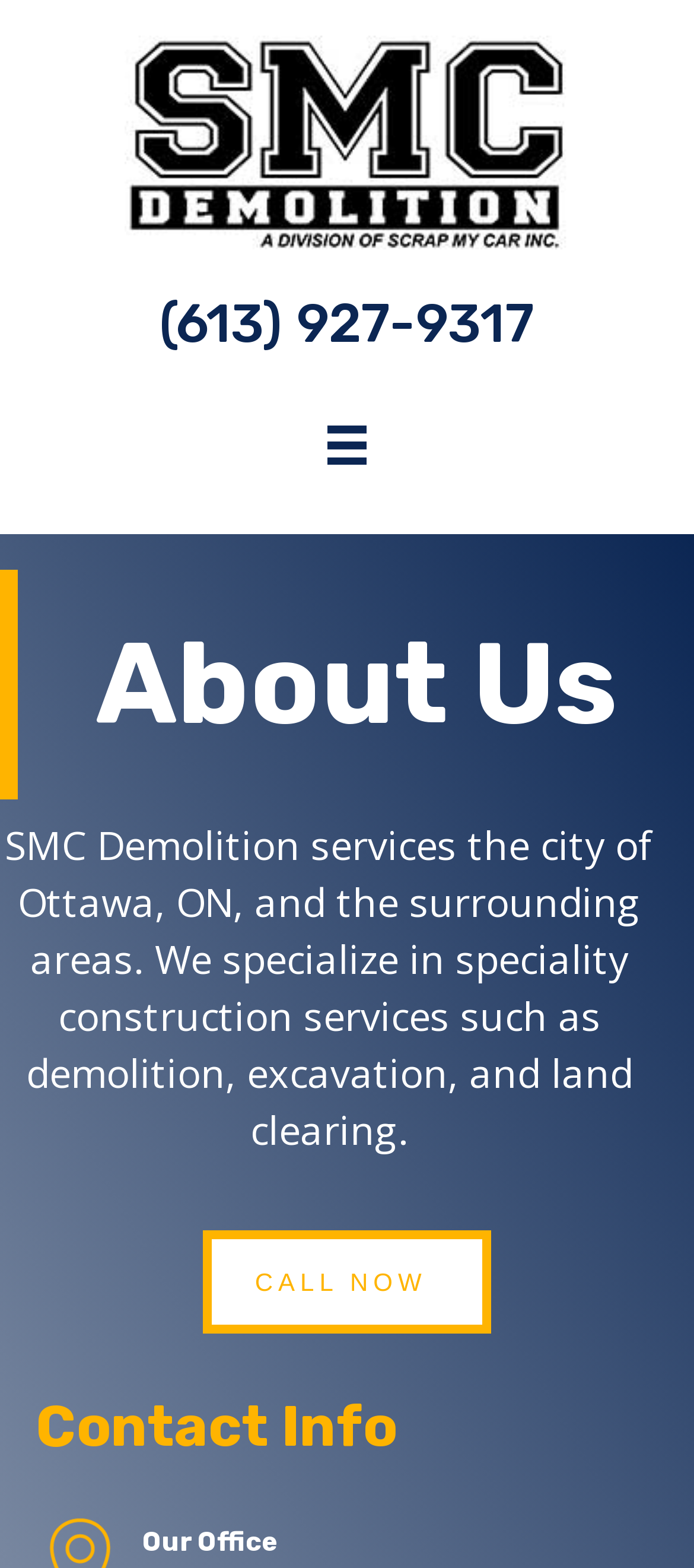Kindly respond to the following question with a single word or a brief phrase: 
What is the phone number on the top right?

(613) 927-9317